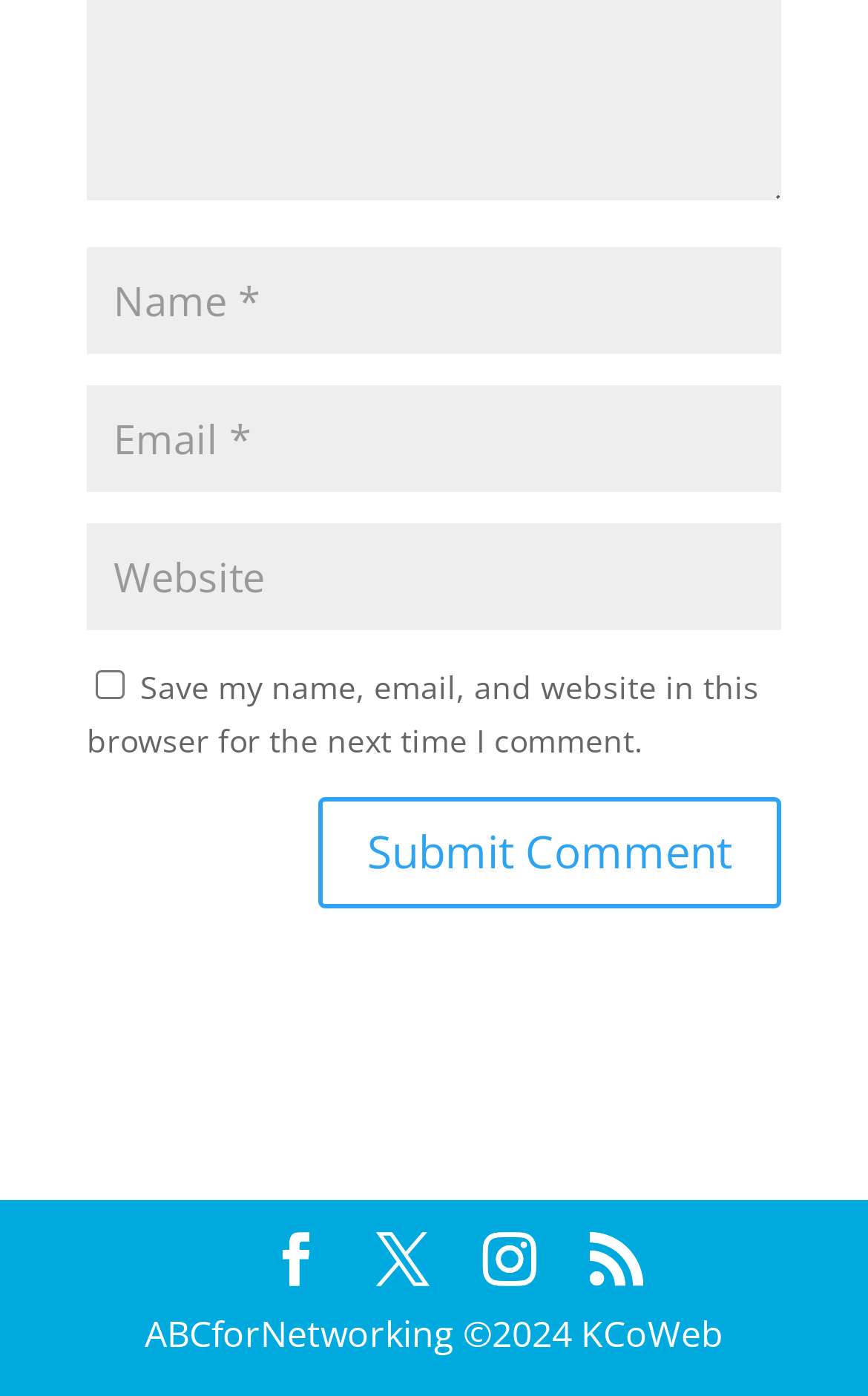What is the button for? Using the information from the screenshot, answer with a single word or phrase.

Submit Comment